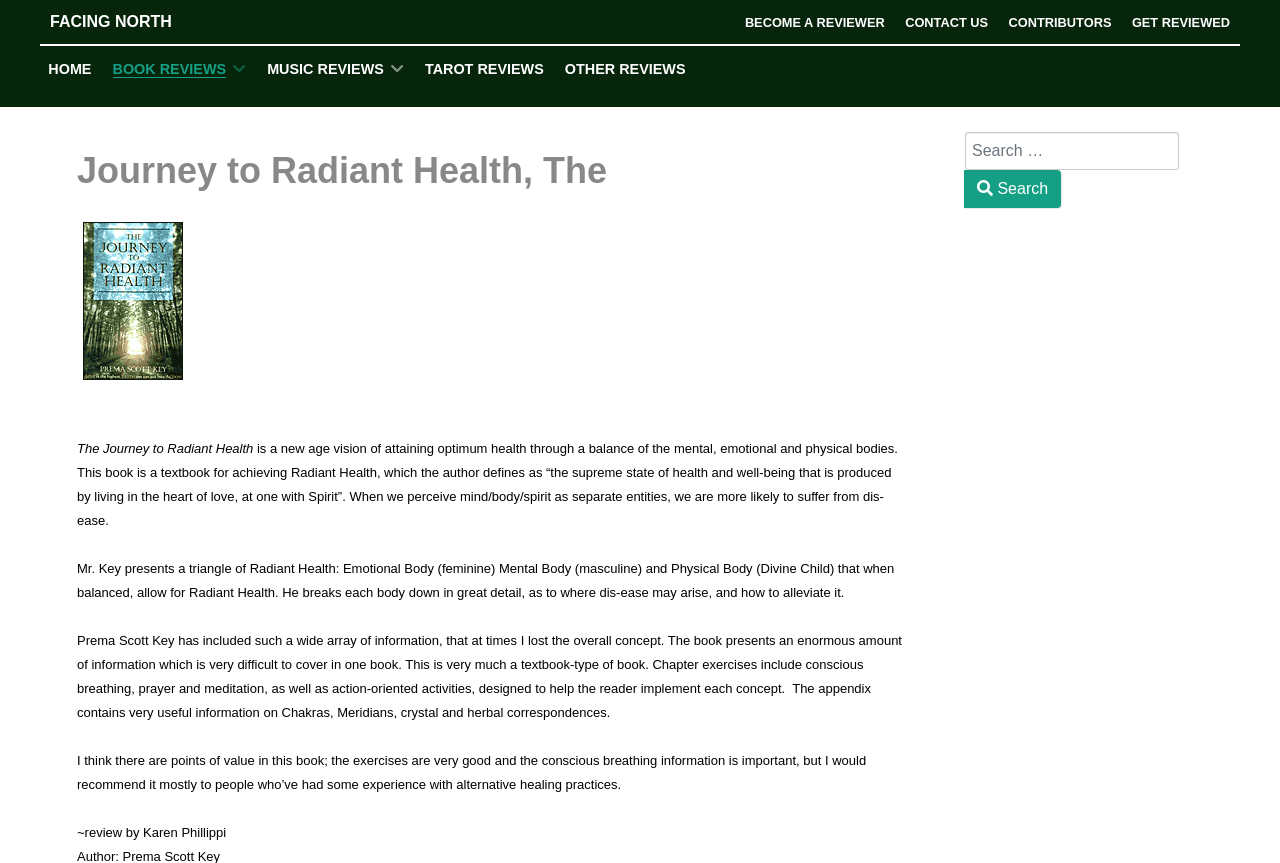What is the purpose of the exercises in the book?
Answer the question with detailed information derived from the image.

The question asks for the purpose of the exercises in the book. By reading the text on the webpage, we can find that the exercises in the book are designed to help the reader implement each concept, as stated in the sentence 'Chapter exercises include conscious breathing, prayer and meditation, as well as action-oriented activities, designed to help the reader implement each concept'.